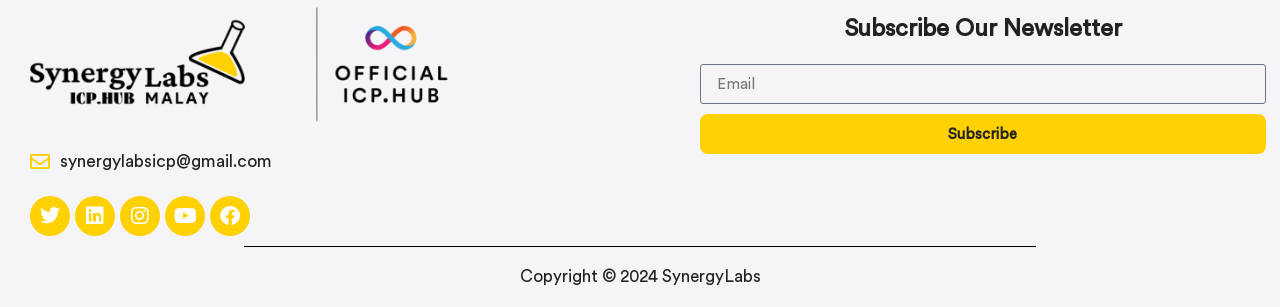Locate the bounding box coordinates of the clickable element to fulfill the following instruction: "Follow on Twitter". Provide the coordinates as four float numbers between 0 and 1 in the format [left, top, right, bottom].

[0.023, 0.637, 0.055, 0.768]